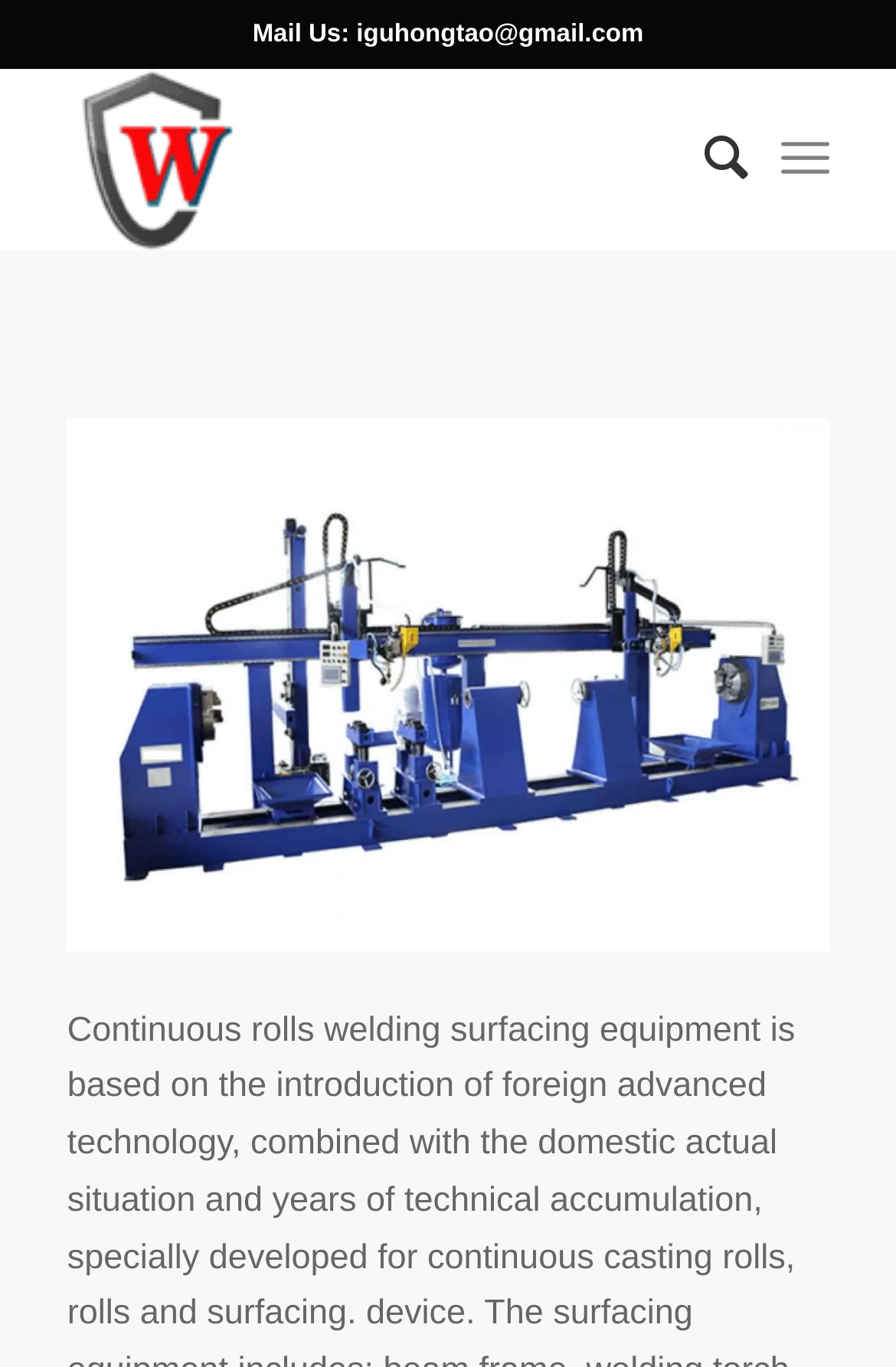Determine the bounding box of the UI component based on this description: "Search". The bounding box coordinates should be four float values between 0 and 1, i.e., [left, top, right, bottom].

[0.735, 0.049, 0.835, 0.183]